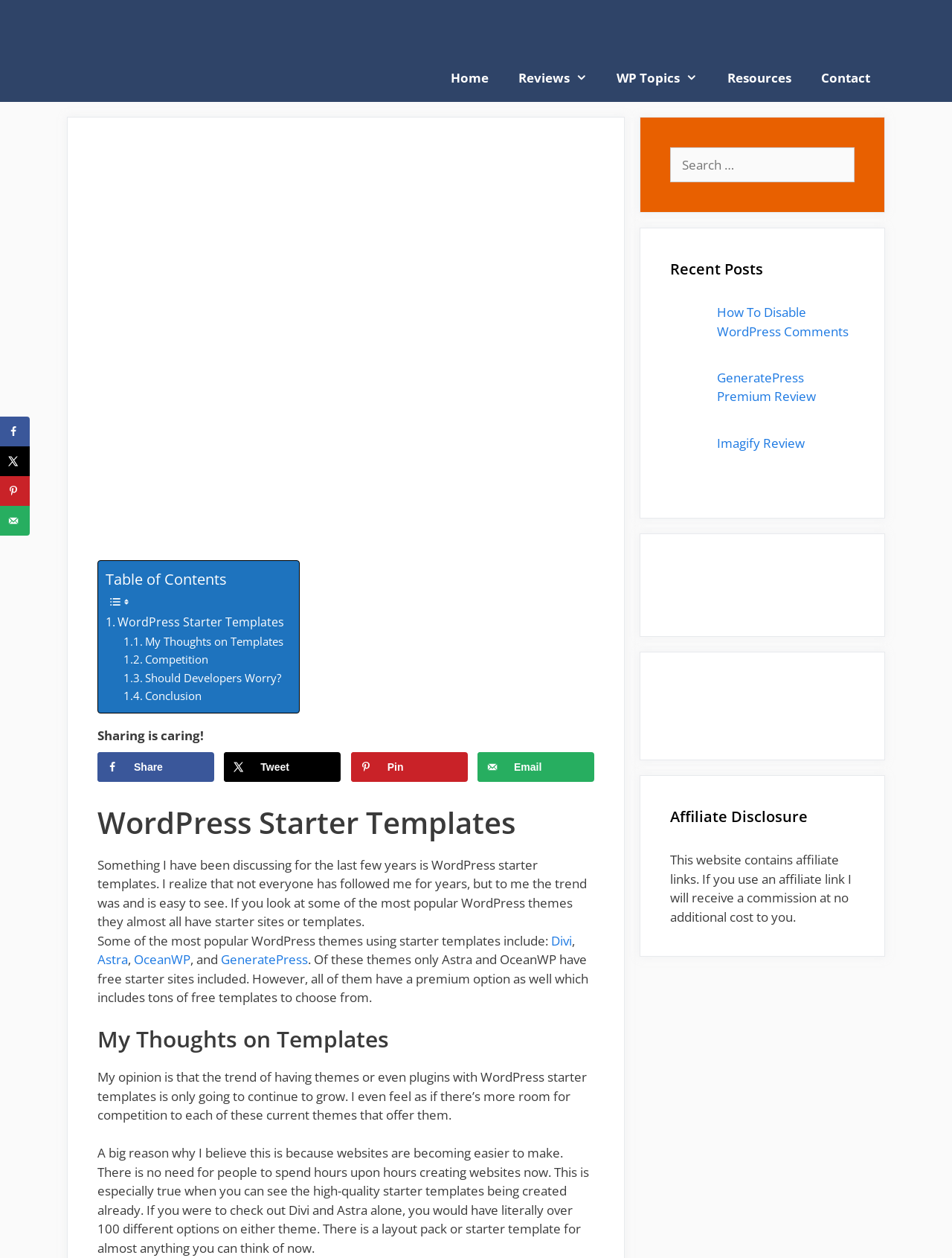Pinpoint the bounding box coordinates of the area that should be clicked to complete the following instruction: "Check the 'Recent Posts' section". The coordinates must be given as four float numbers between 0 and 1, i.e., [left, top, right, bottom].

[0.704, 0.205, 0.898, 0.223]